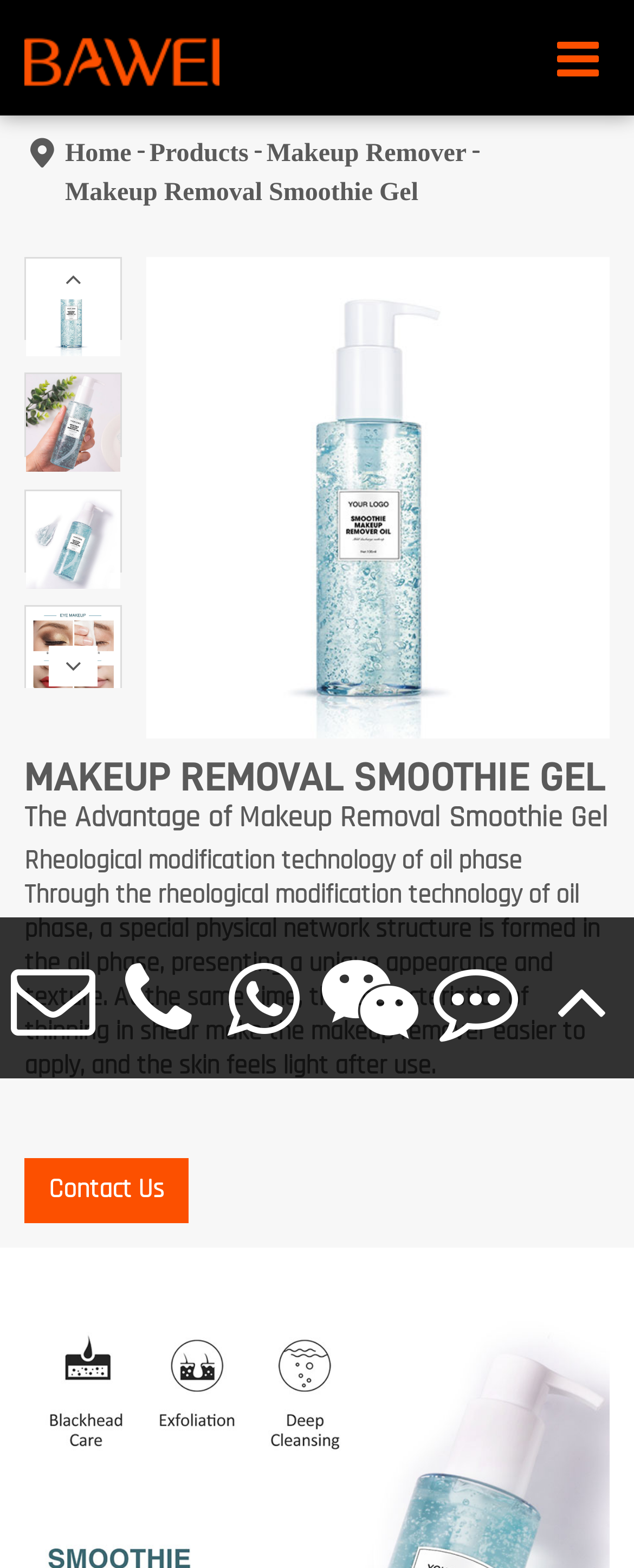Provide the bounding box coordinates of the HTML element described by the text: "Contact Us".

[0.038, 0.738, 0.297, 0.78]